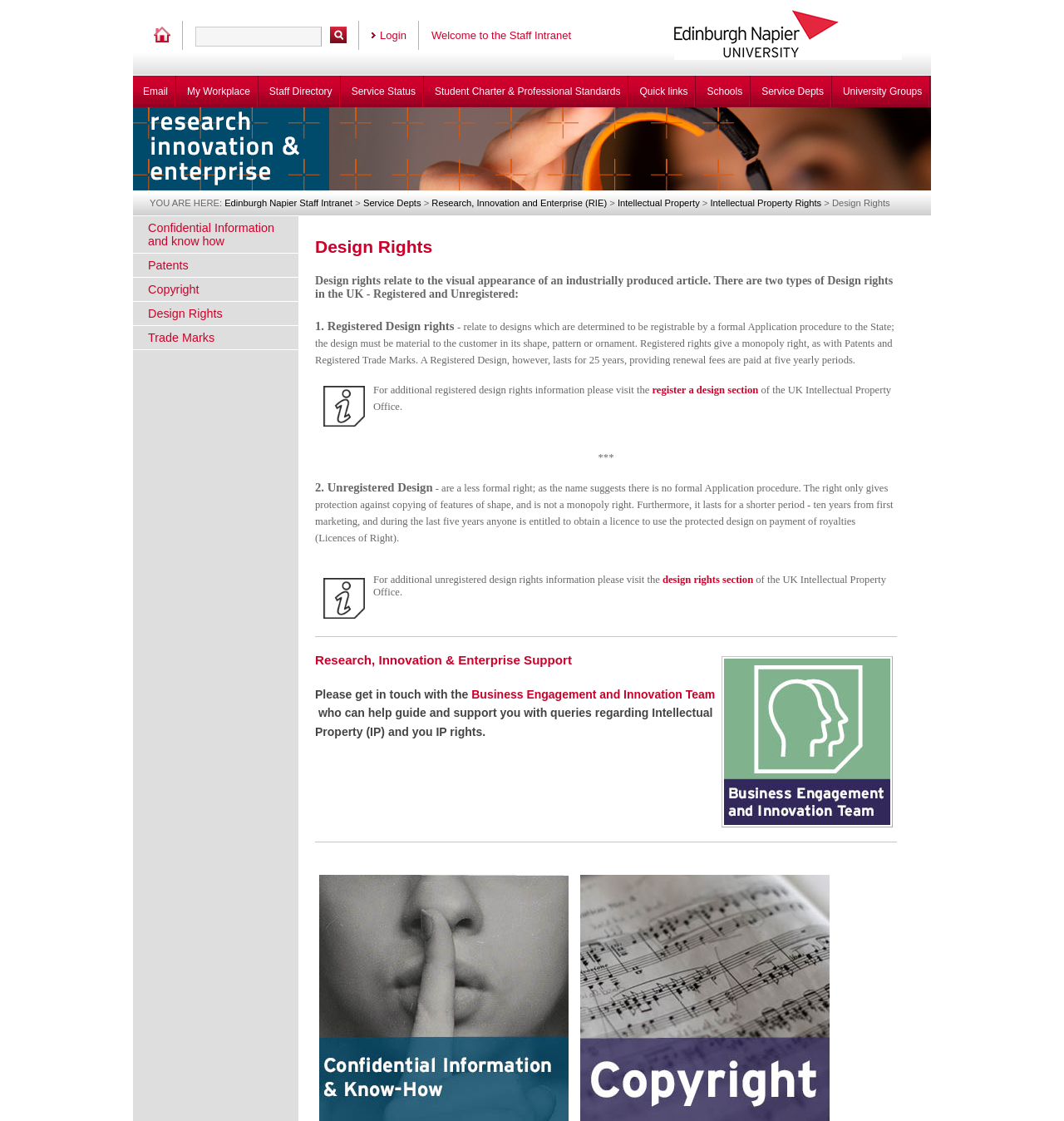Please identify the bounding box coordinates of the region to click in order to complete the task: "Click on the 'Business Engagement and Innovation Team' link". The coordinates must be four float numbers between 0 and 1, specified as [left, top, right, bottom].

[0.443, 0.613, 0.672, 0.625]